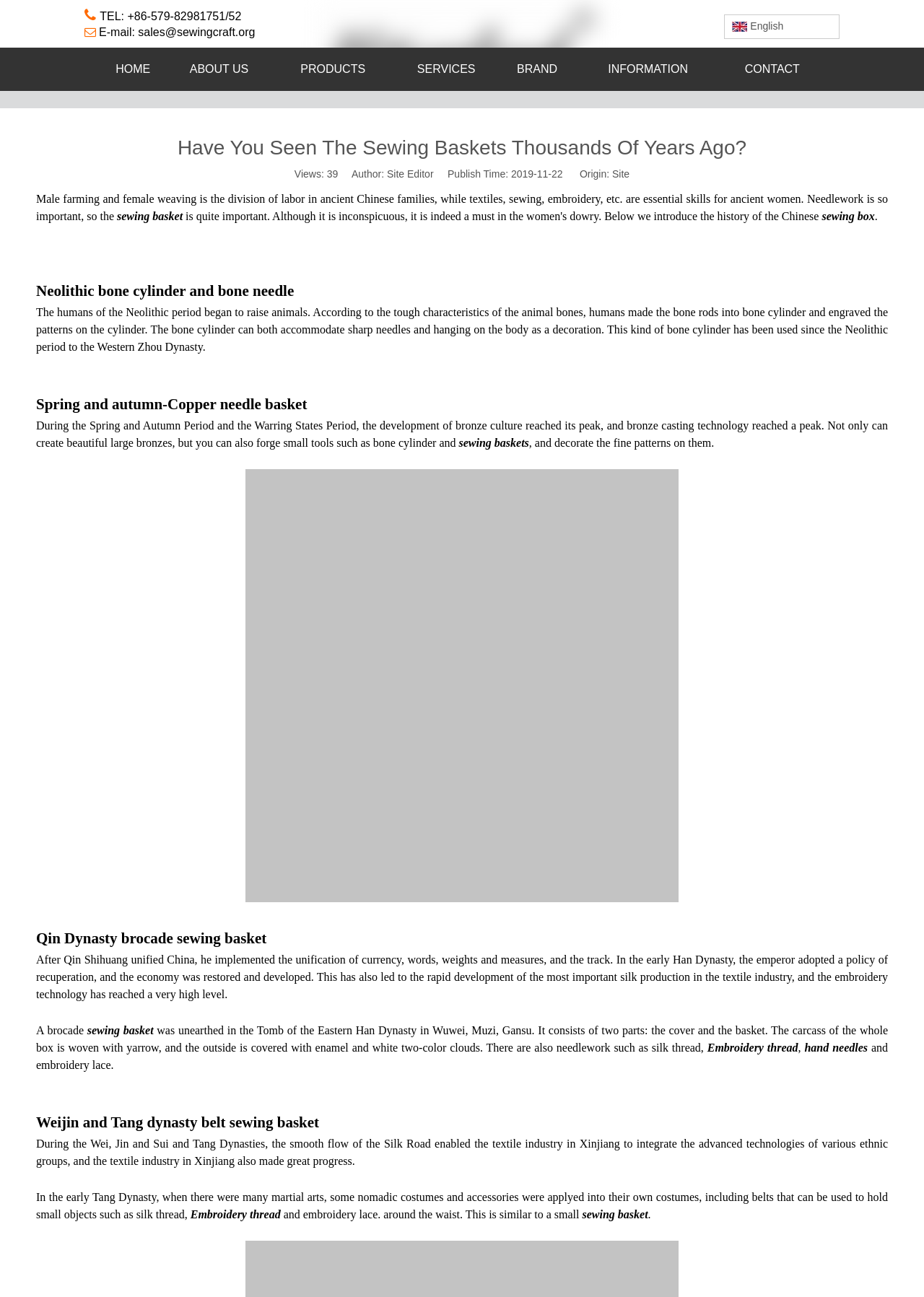Please determine the headline of the webpage and provide its content.

Have You Seen The Sewing Baskets Thousands Of Years Ago?